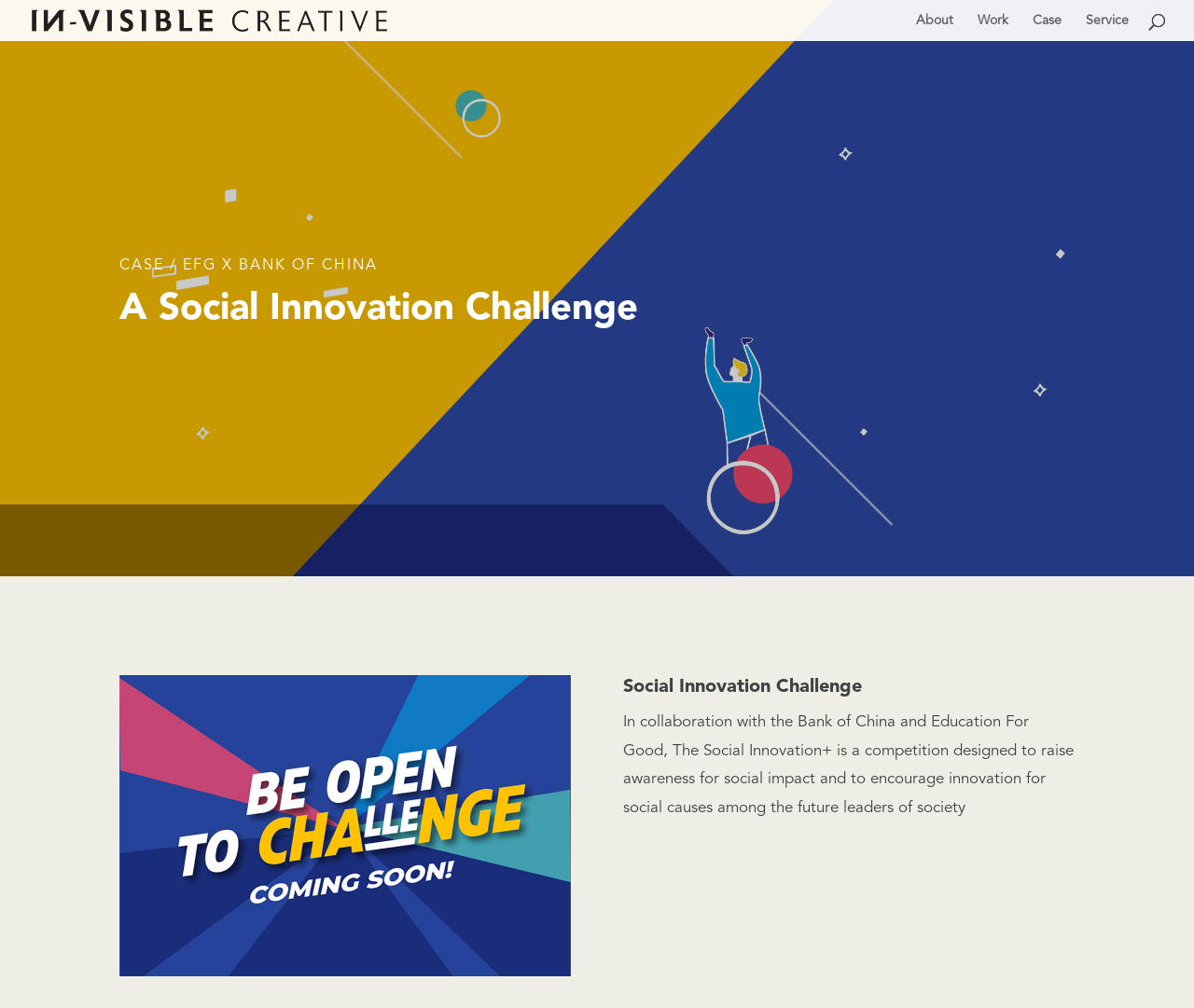What is the purpose of the Social Innovation+ competition?
Use the screenshot to answer the question with a single word or phrase.

Raise awareness for social impact